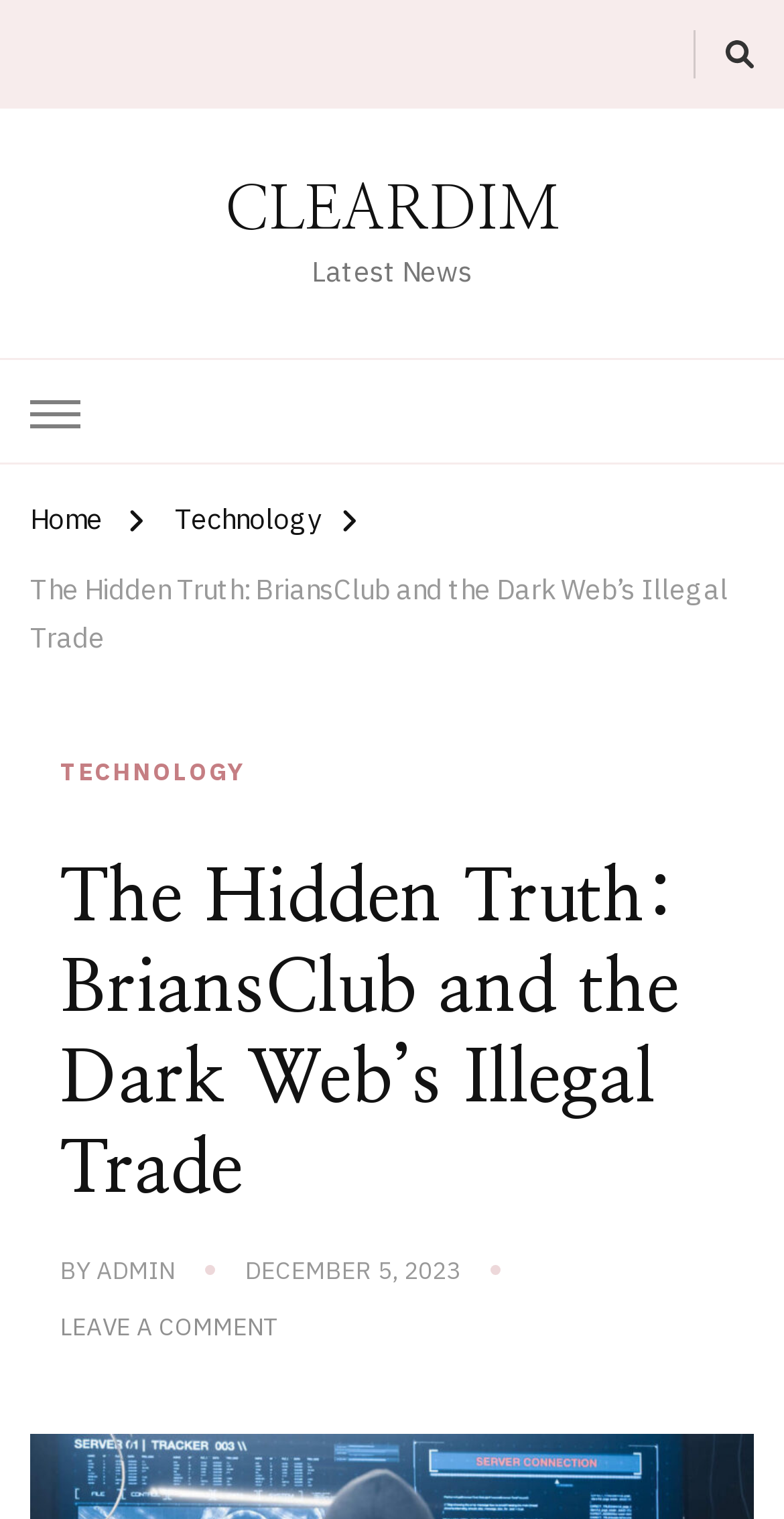Using the given description, provide the bounding box coordinates formatted as (top-left x, top-left y, bottom-right x, bottom-right y), with all values being floating point numbers between 0 and 1. Description: Technology

[0.223, 0.326, 0.41, 0.365]